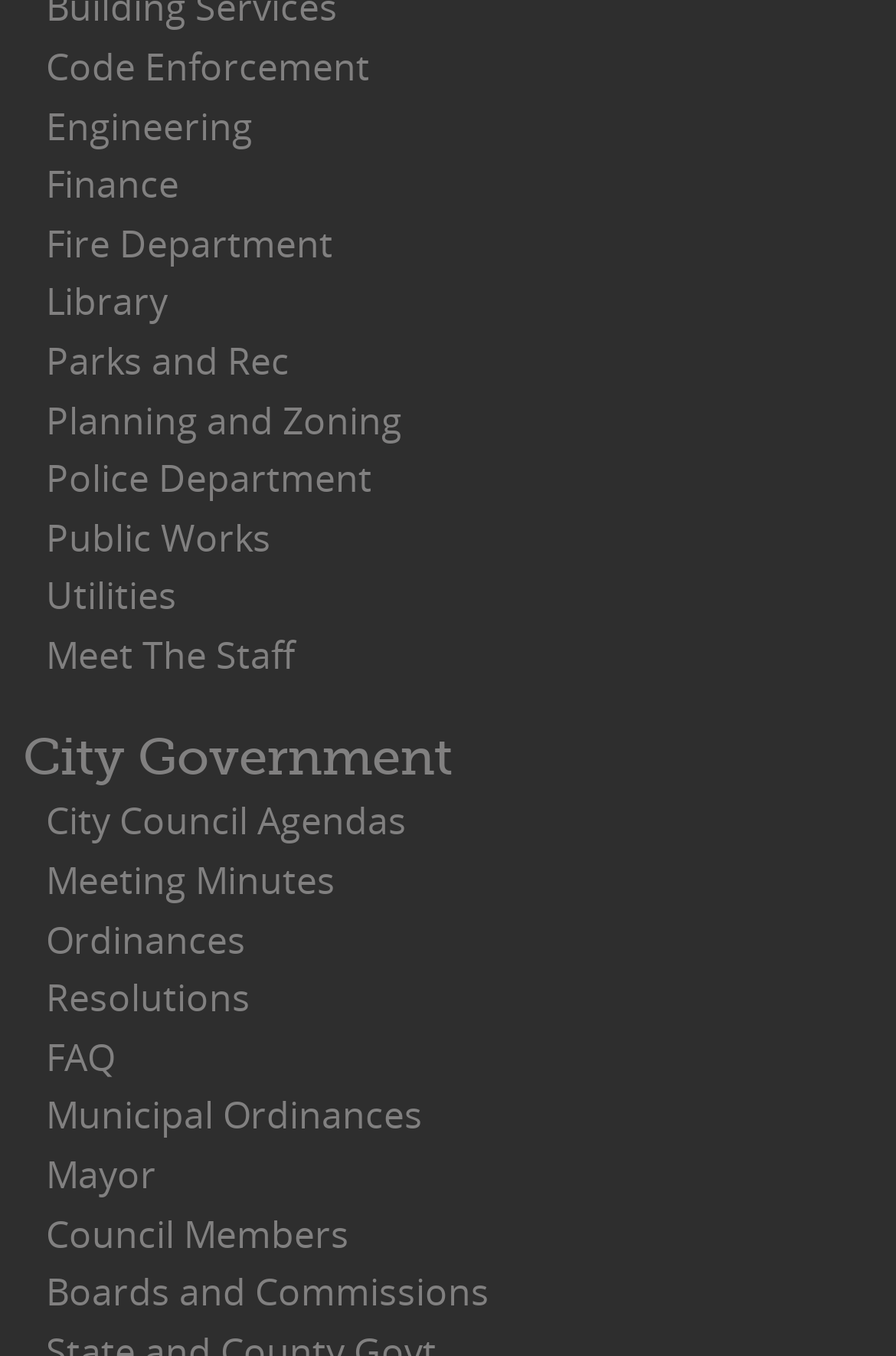Give a one-word or phrase response to the following question: How many links are under the 'City Government' heading?

1